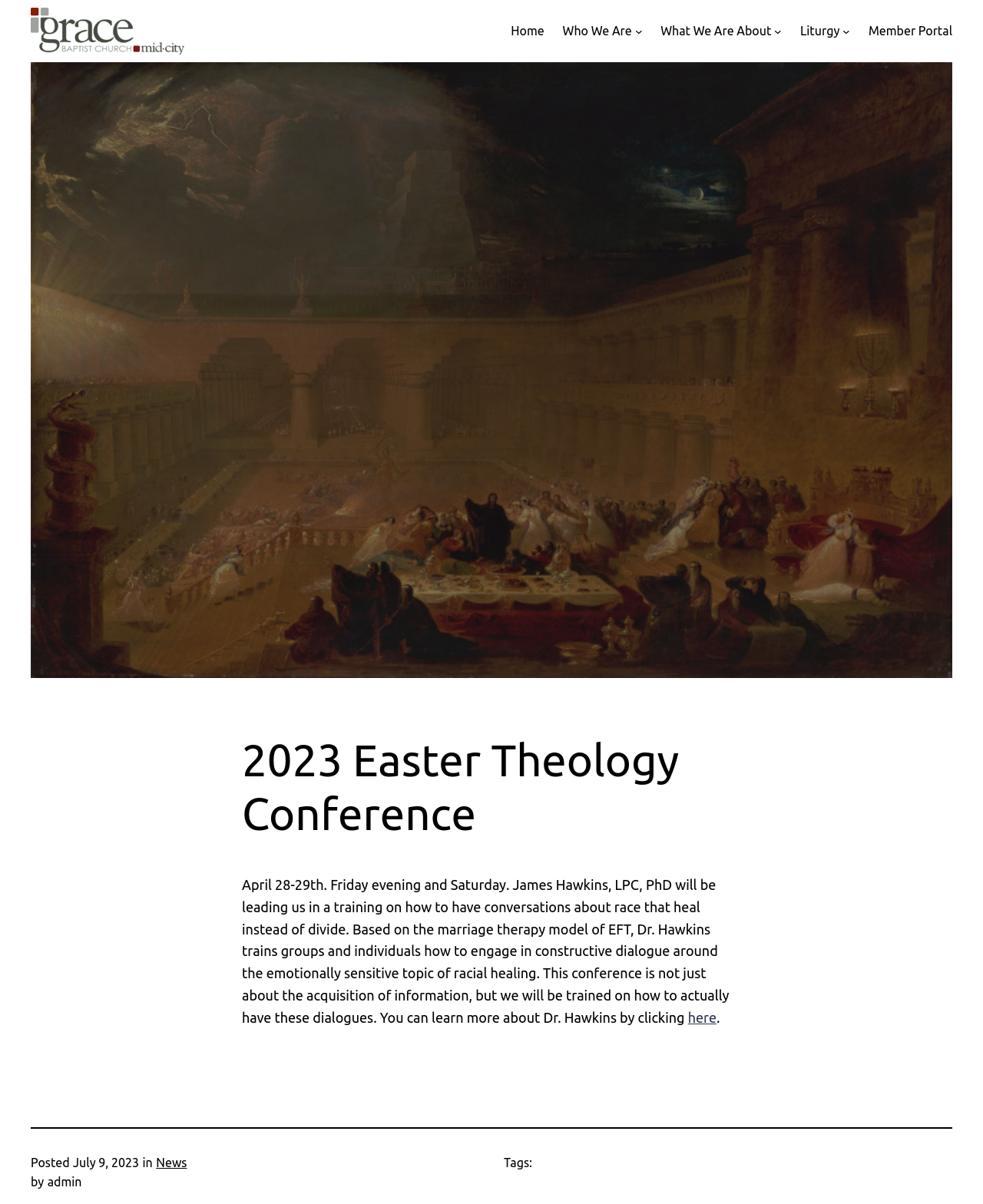Can you pinpoint the bounding box coordinates for the clickable element required for this instruction: "Go to the Home page"? The coordinates should be four float numbers between 0 and 1, i.e., [left, top, right, bottom].

[0.52, 0.018, 0.554, 0.034]